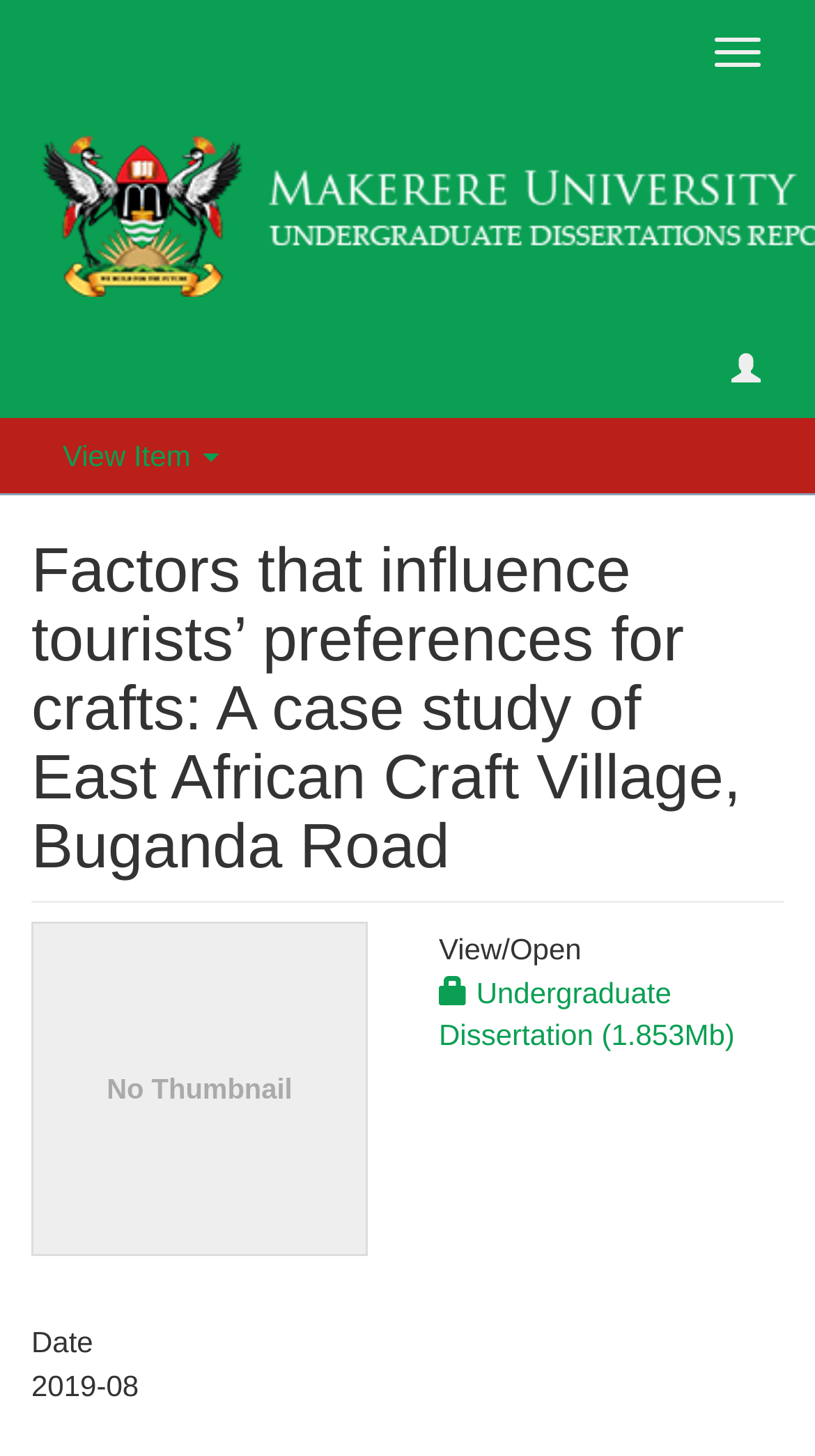What is the type of document available for download?
Please provide a detailed and comprehensive answer to the question.

I inferred this answer by looking at the link 'Undergraduate Dissertation (1.853Mb)' which suggests that the document available for download is an undergraduate dissertation.